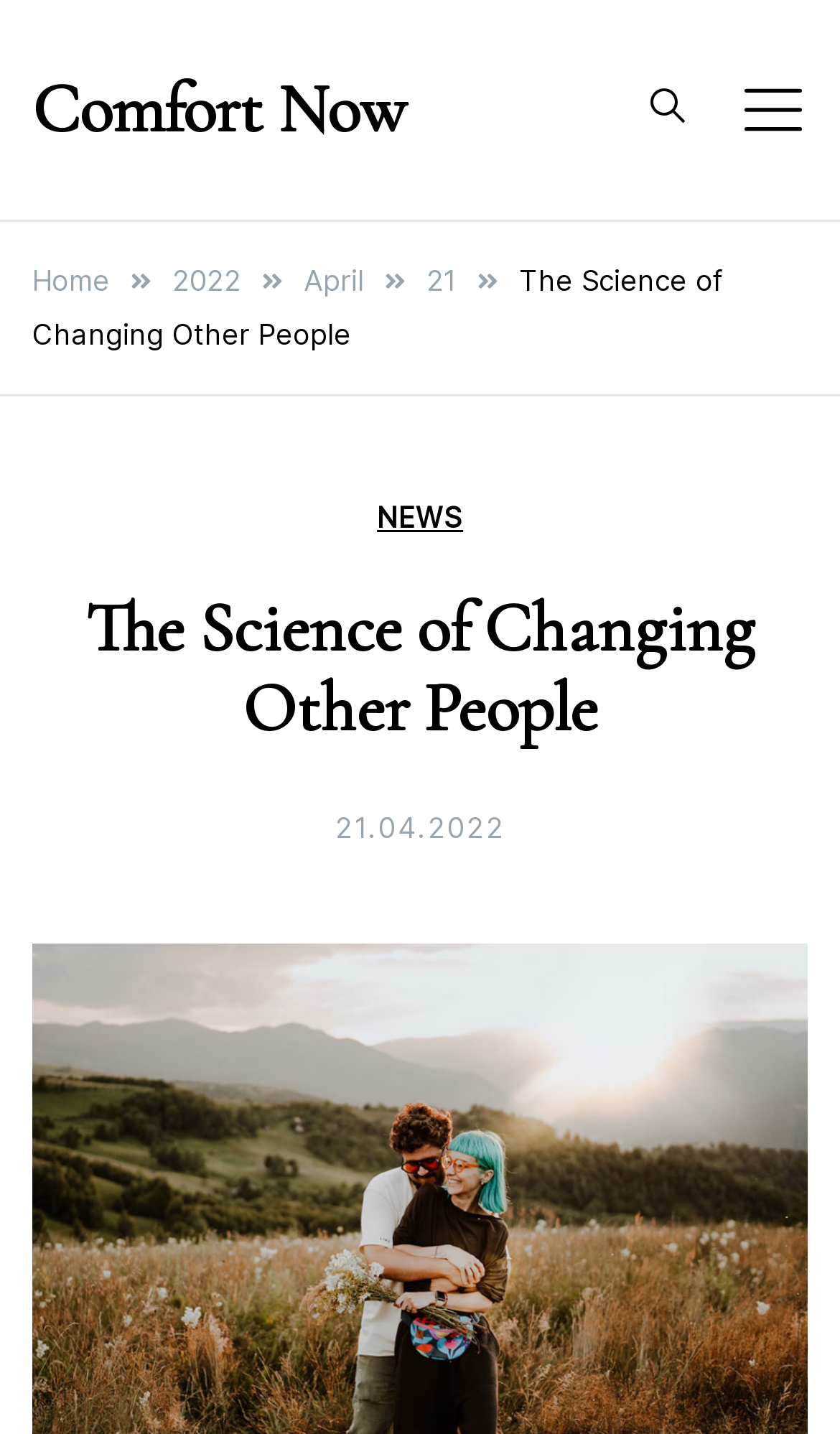Can you find the bounding box coordinates for the element to click on to achieve the instruction: "Click the Comfort Now link"?

[0.038, 0.047, 0.482, 0.105]